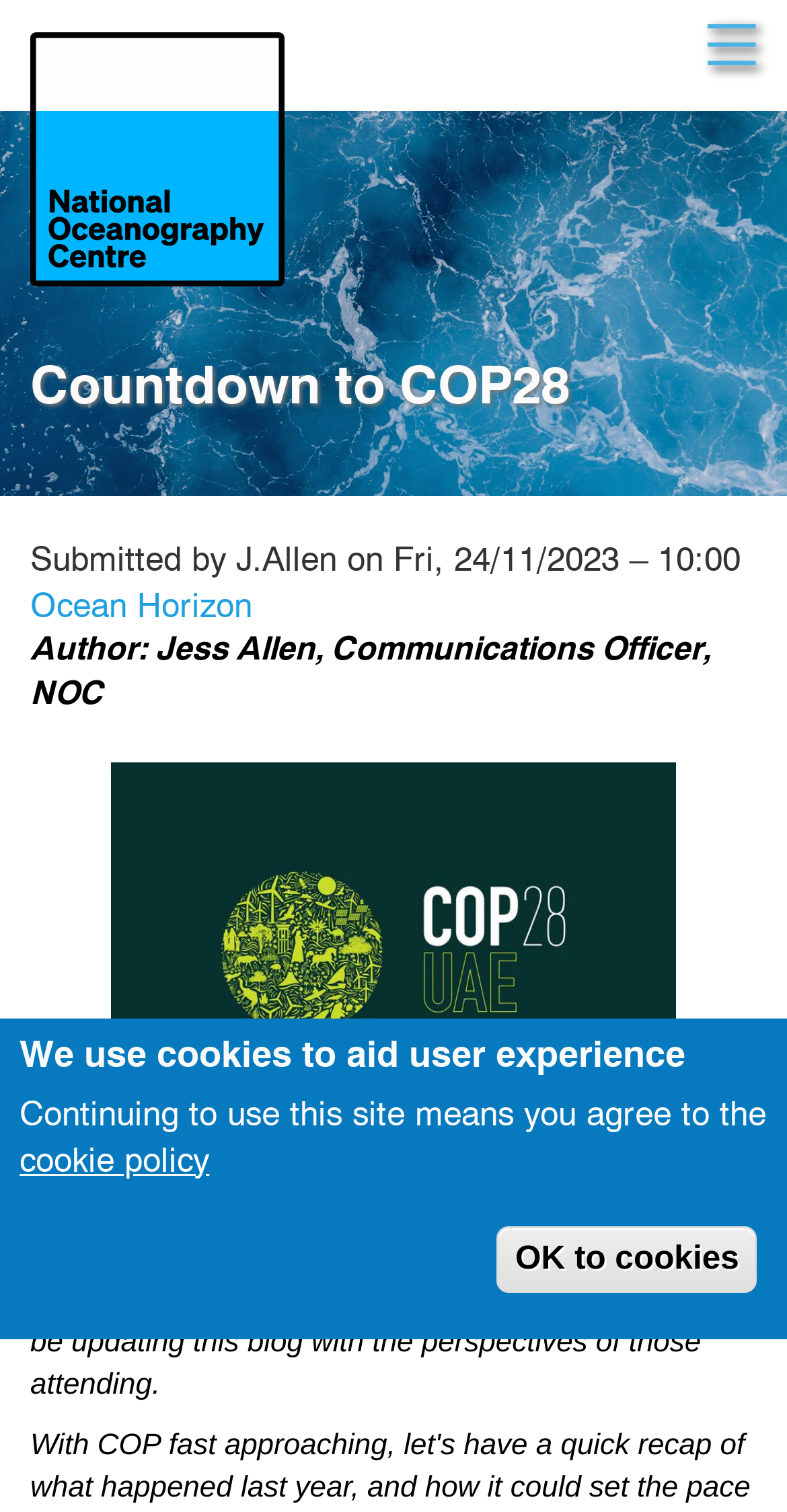What is the image description below the COP28 logo?
Answer the question with a detailed and thorough explanation.

The image description can be found in the figcaption section of the webpage, where it says 'COP28 logo' below the image.